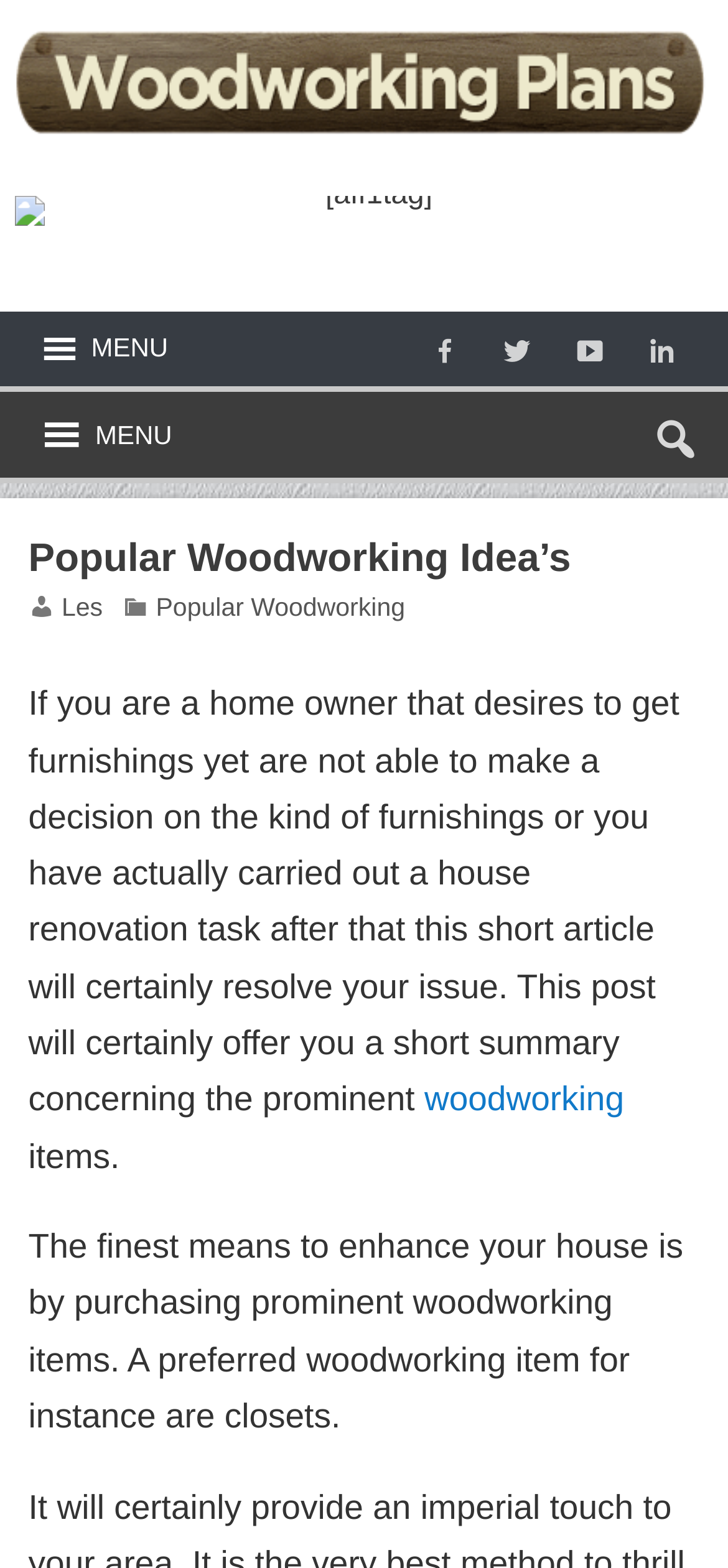Answer this question using a single word or a brief phrase:
What is the target audience of the website?

Homeowners